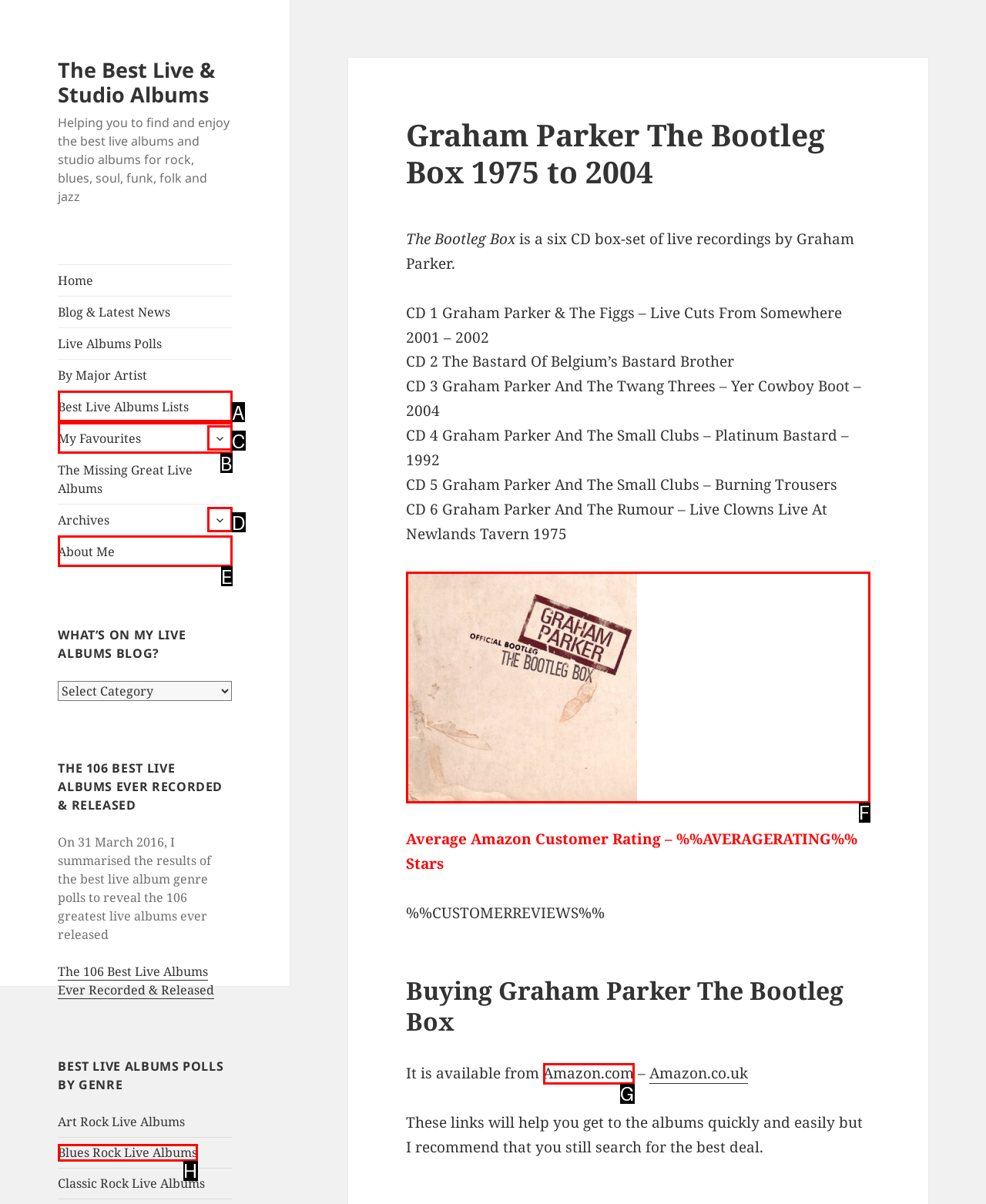Determine which option aligns with the description: alt="Graham Parker The Bootleg Box". Provide the letter of the chosen option directly.

F